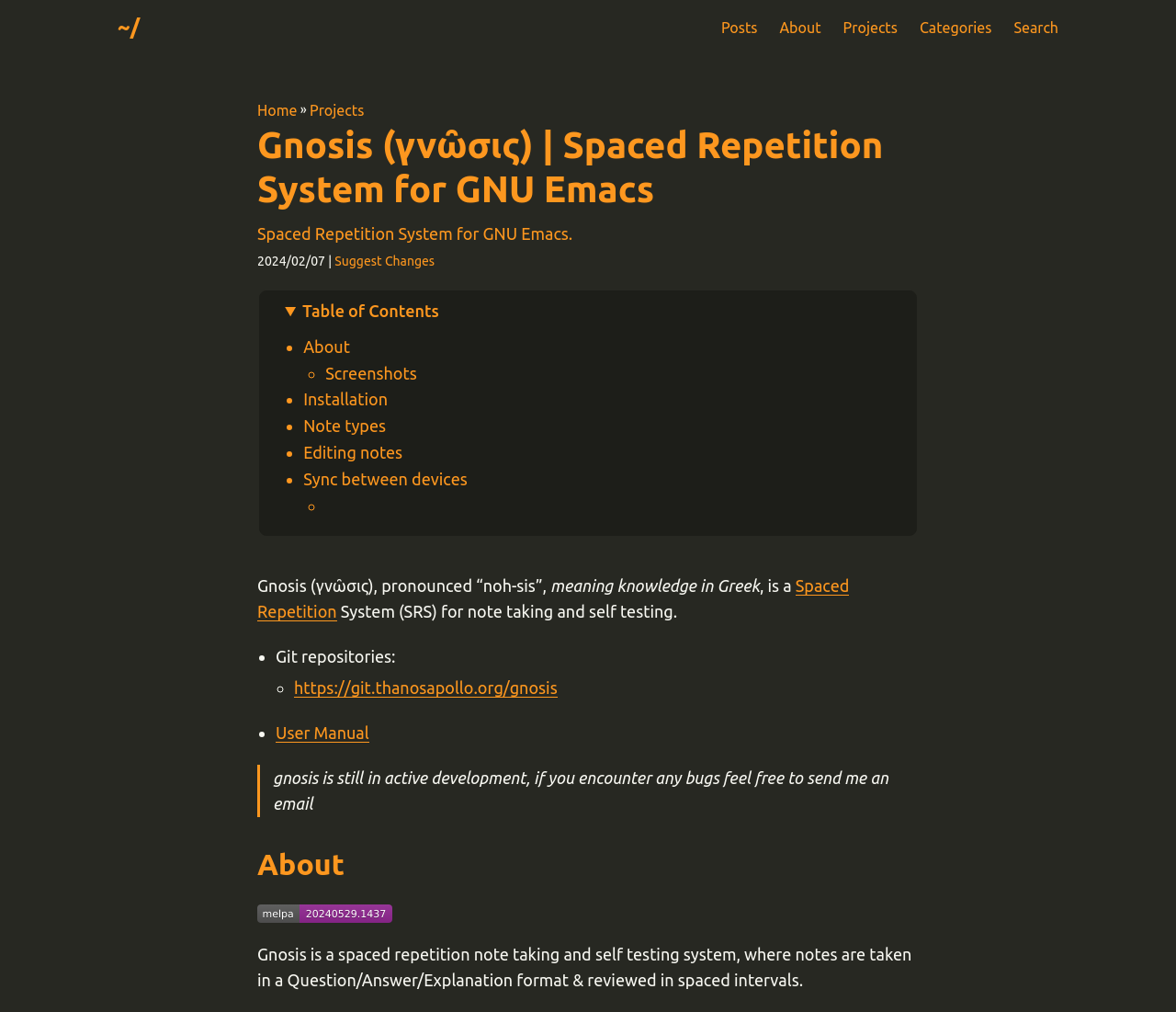What is the format of notes in Gnosis?
Please respond to the question with a detailed and well-explained answer.

According to the text, notes in Gnosis are taken in a Question/Answer/Explanation format, which is mentioned in the paragraph 'Gnosis is a spaced repetition note taking and self testing system, where notes are taken in a Question/Answer/Explanation format & reviewed in spaced intervals'.